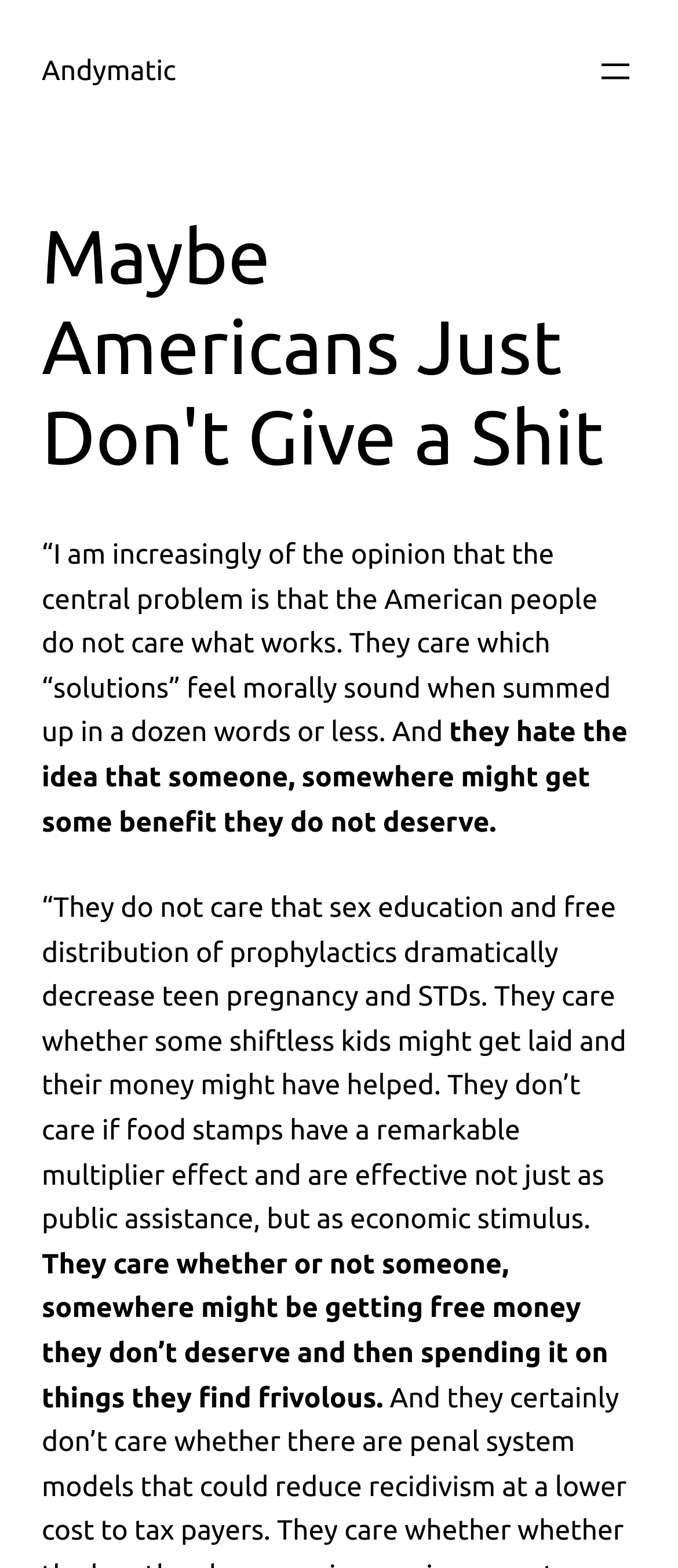Elaborate on the information and visuals displayed on the webpage.

The webpage appears to be a blog post or article with a provocative title "Maybe Americans Just Don't Give a Shit". At the top, there is a link to the author's name "Andymatic" positioned on the left side. On the opposite side, there is a button to open a menu. 

Below the title, there is a main heading that repeats the title of the article. The main content of the webpage consists of four paragraphs of text, each describing the author's opinion on the American people's priorities and values. The text is positioned on the left side of the page, spanning about 80% of the page's width. The paragraphs are stacked vertically, with the first paragraph starting about one-third of the way down from the top of the page.